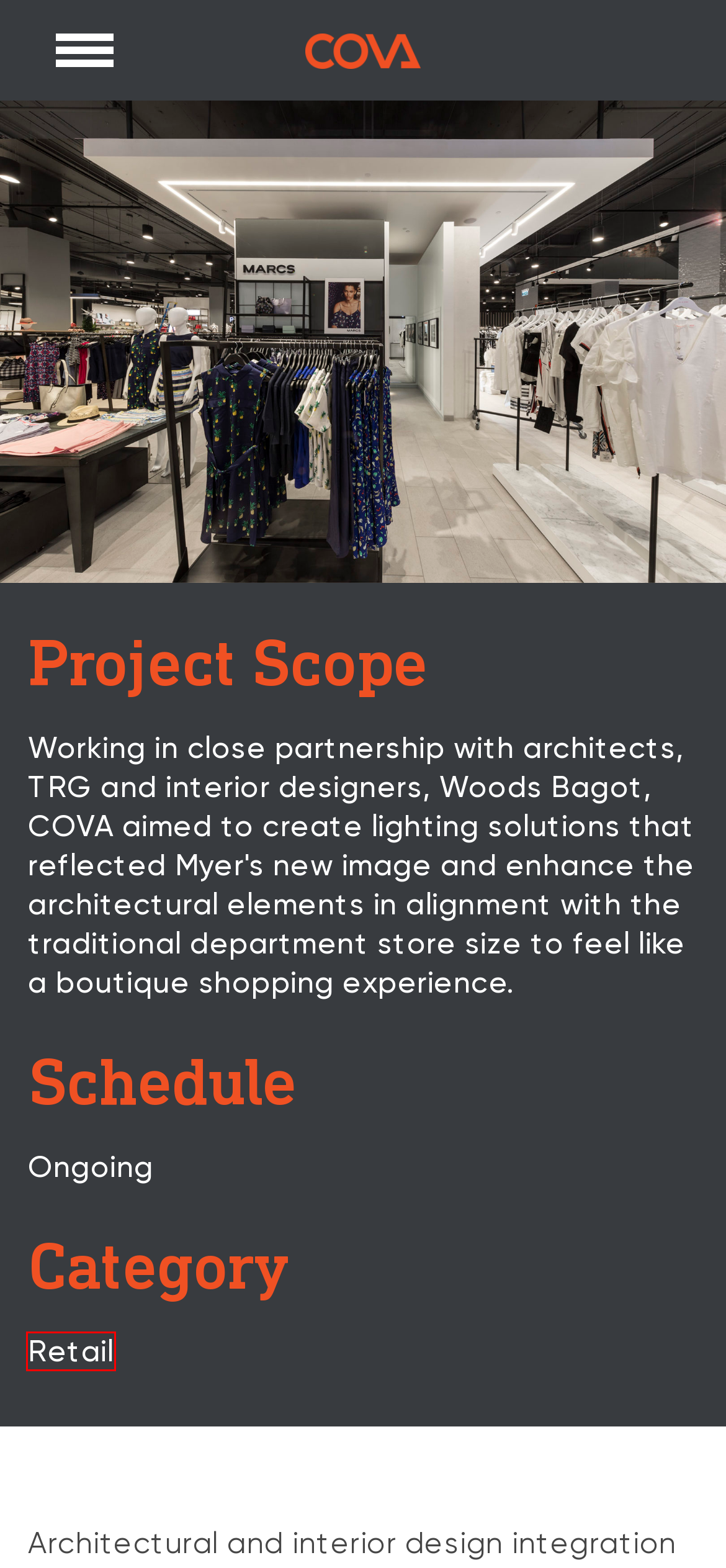You have a screenshot of a webpage with a red bounding box around an element. Choose the best matching webpage description that would appear after clicking the highlighted element. Here are the candidates:
A. Careers – COVA
B. Privacy Policy – COVA
C. COVA – Stronger Together
D. Login – COVA
E. Markets – COVA
F. News – COVA
G. Contact – COVA
H. Projects – COVA

H